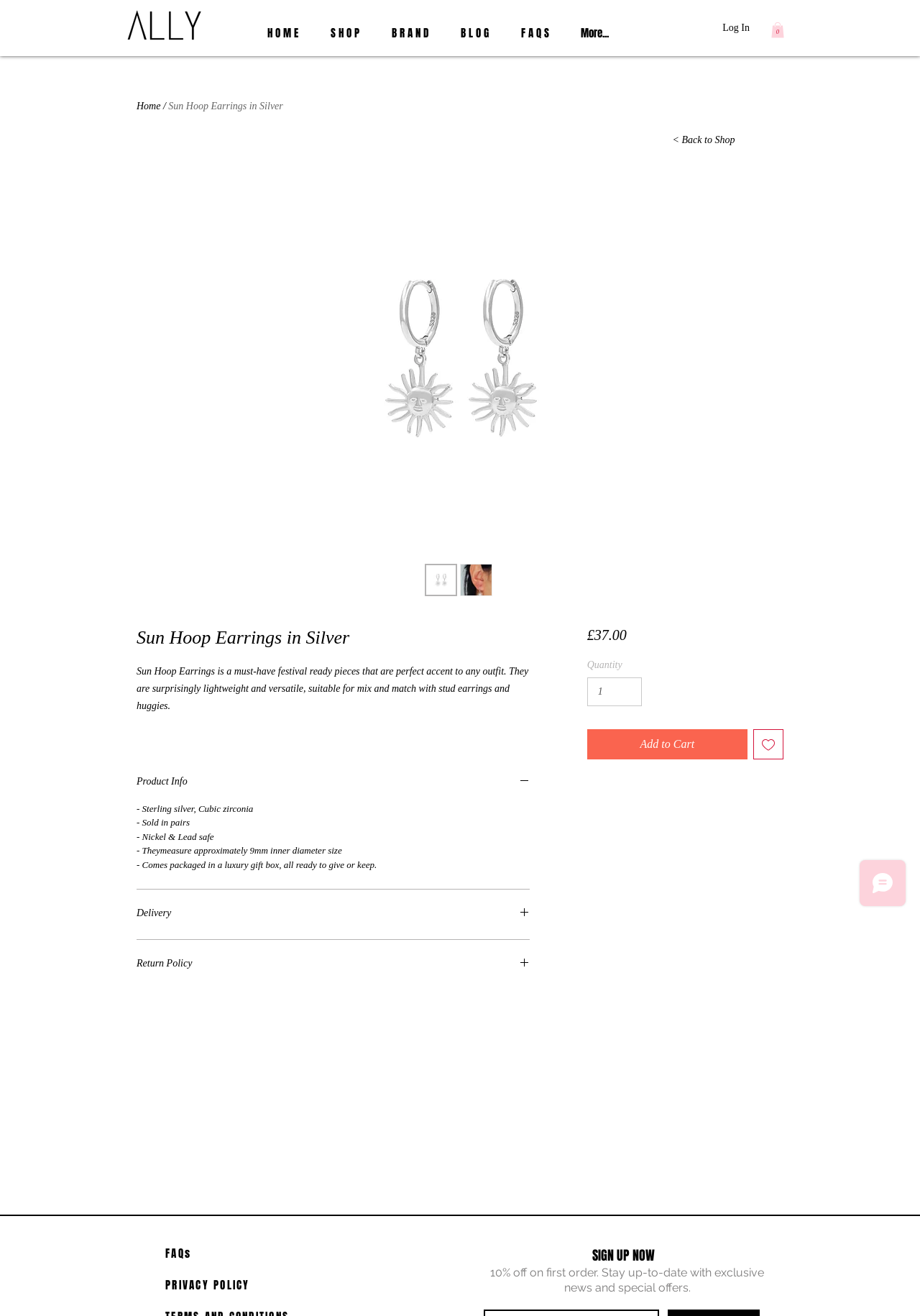Can you identify the bounding box coordinates of the clickable region needed to carry out this instruction: 'View product information'? The coordinates should be four float numbers within the range of 0 to 1, stated as [left, top, right, bottom].

[0.148, 0.589, 0.576, 0.6]